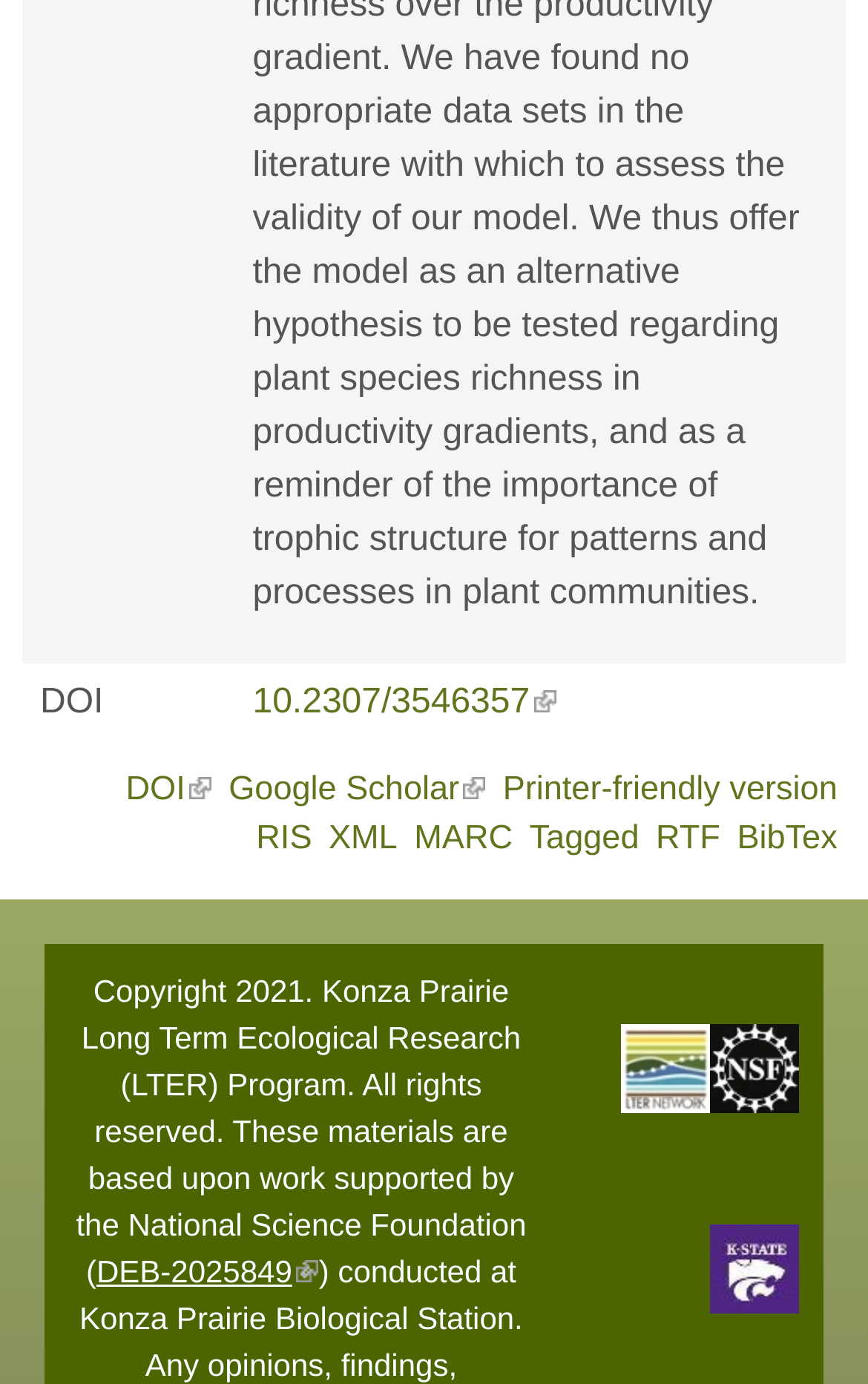Pinpoint the bounding box coordinates of the clickable element to carry out the following instruction: "Open the printer-friendly version."

[0.579, 0.556, 0.965, 0.583]